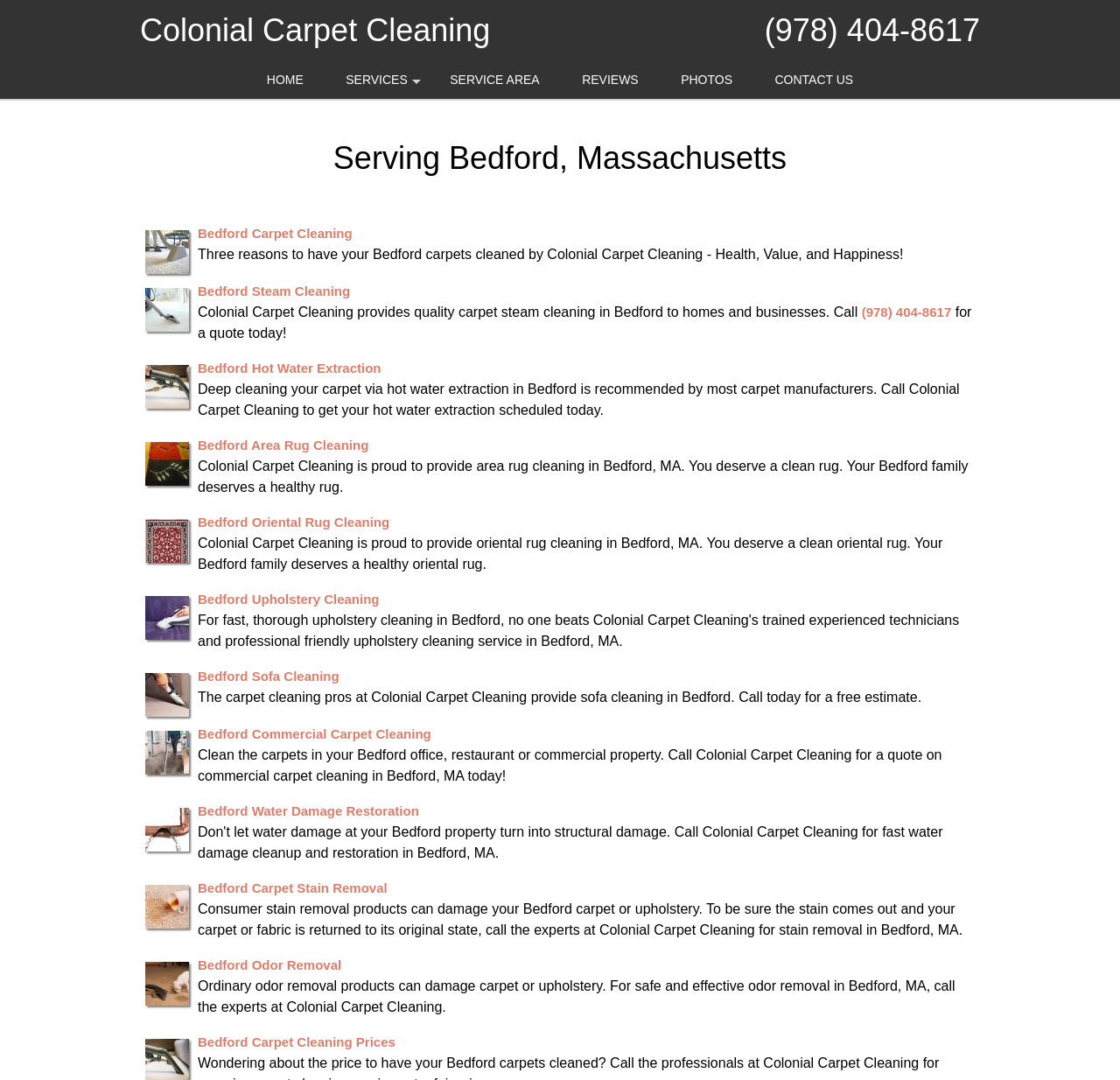Locate the bounding box coordinates of the area you need to click to fulfill this instruction: 'View SERVICES'. The coordinates must be in the form of four float numbers ranging from 0 to 1: [left, top, right, bottom].

[0.292, 0.057, 0.381, 0.092]